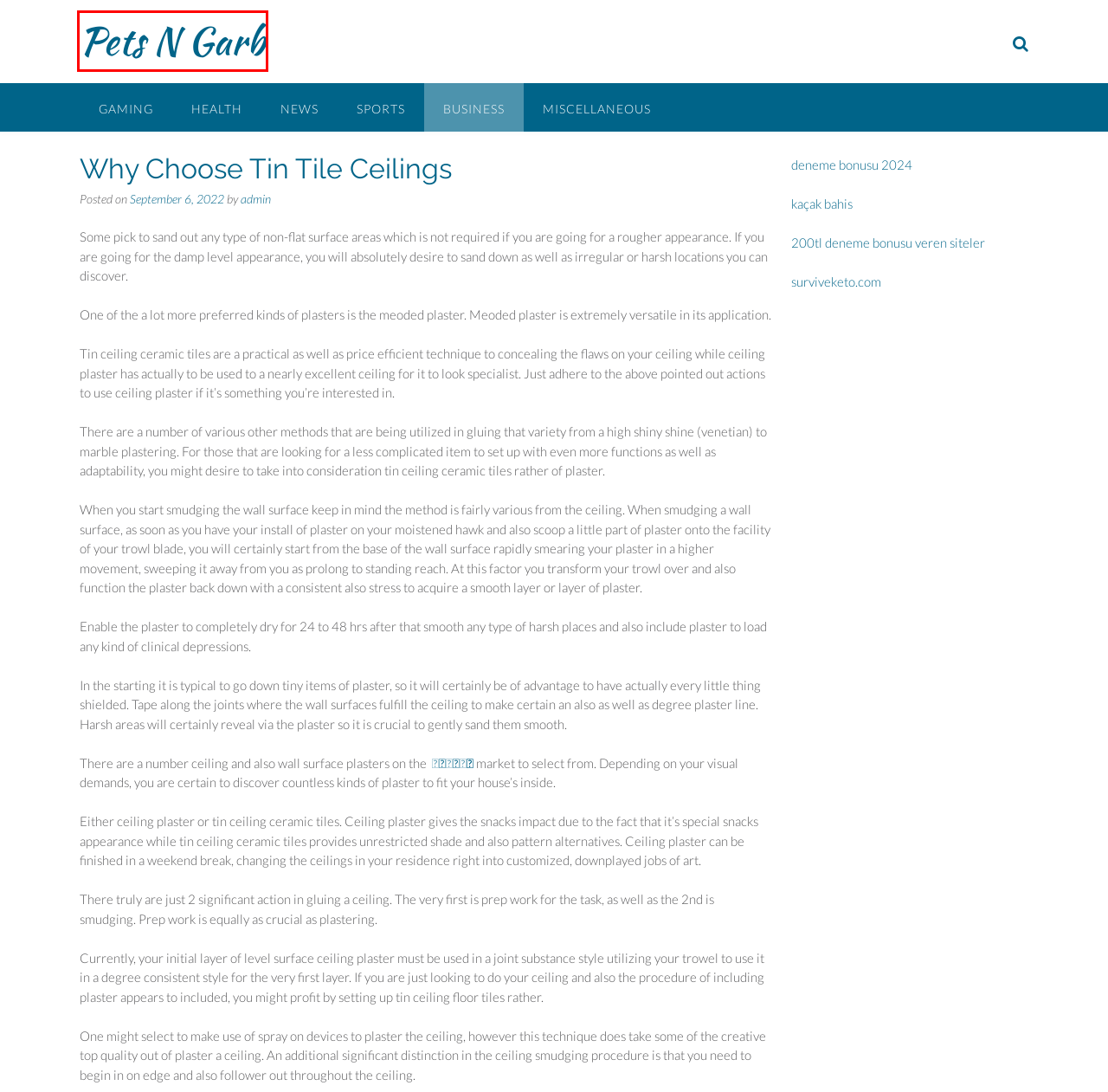You are given a screenshot of a webpage with a red rectangle bounding box. Choose the best webpage description that matches the new webpage after clicking the element in the bounding box. Here are the candidates:
A. Sports – Pets N Garb
B. Home - ปูนยิปซั่ม M200 ตรานก
C. Health – Pets N Garb
D. News – Pets N Garb
E. admin – Pets N Garb
F. Business – Pets N Garb
G. Pets N Garb
H. Gaming – Pets N Garb

G